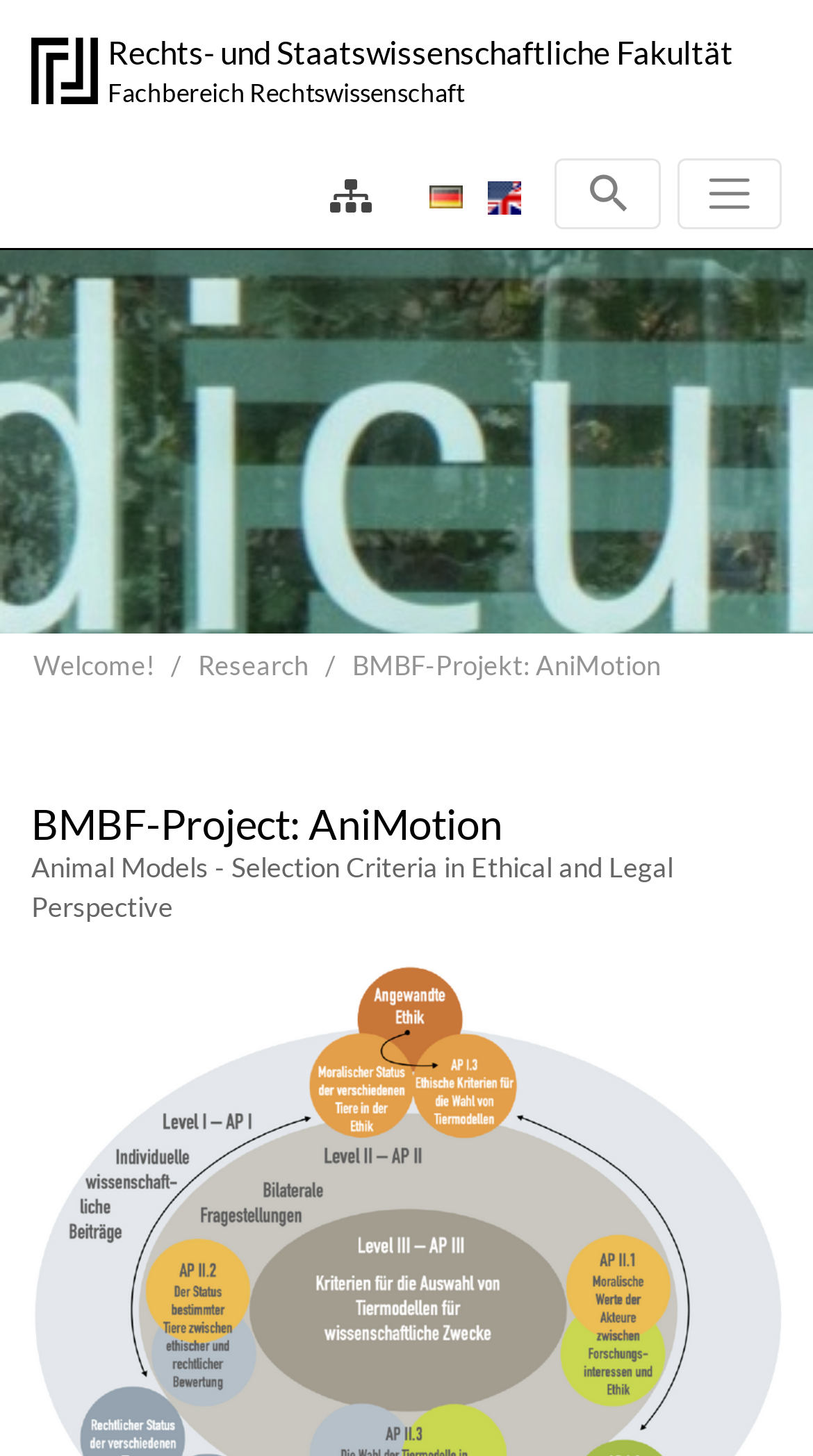How many languages can the webpage be viewed in?
Please interpret the details in the image and answer the question thoroughly.

I found the answer by looking at the links 'Opens the link in language Deutsch.' and 'Opens the link in language English.' which suggests that the webpage can be viewed in two languages, German and English.